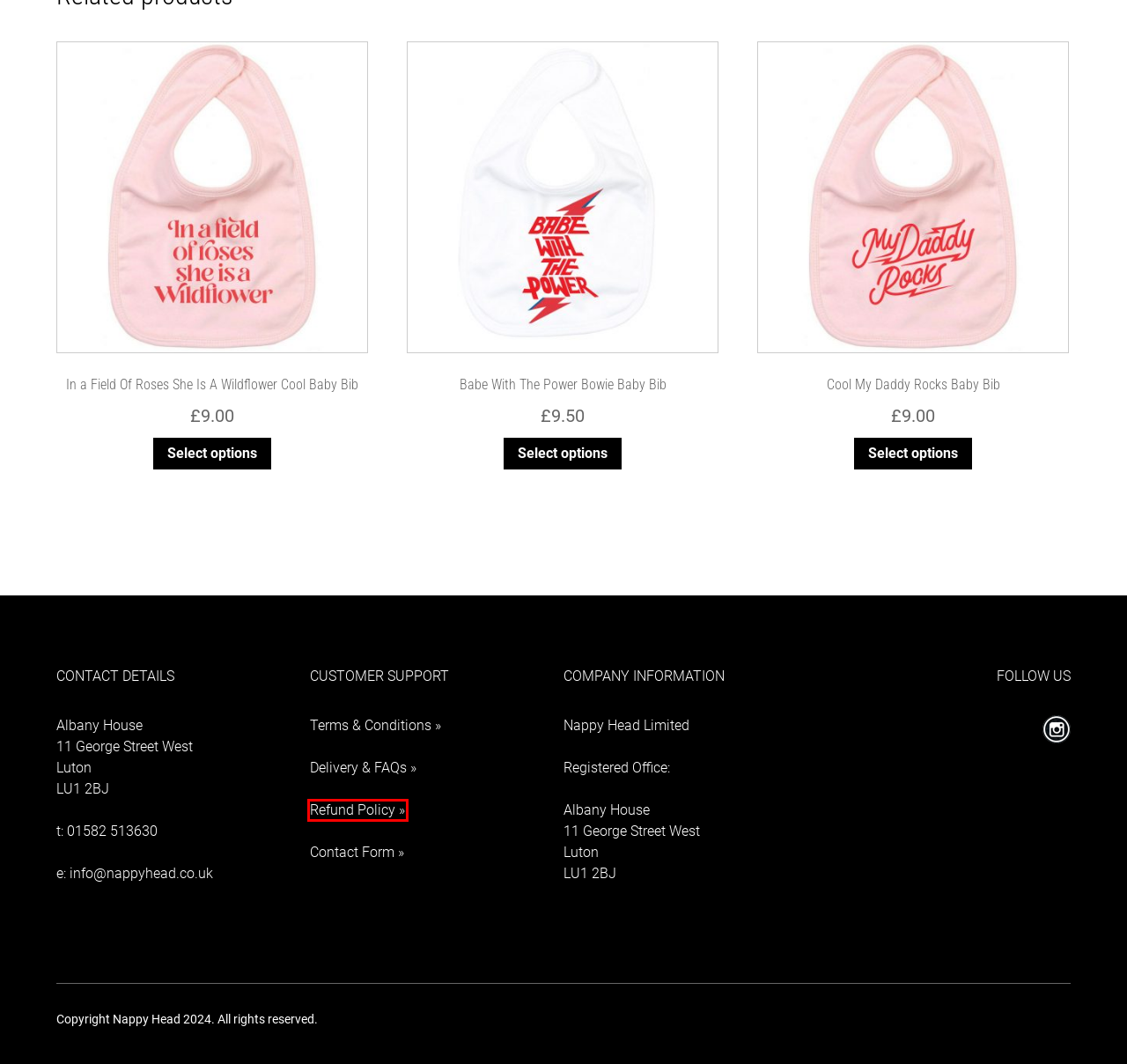Review the webpage screenshot and focus on the UI element within the red bounding box. Select the best-matching webpage description for the new webpage that follows after clicking the highlighted element. Here are the candidates:
A. Personalised Baby Gifts I Custom Baby Shoes - Nappy Head
B. Basket - Nappy Head
C. Personalised Baby Shoes & New Baby Gifts l Nappy Head
D. Gifts for Babies l New Baby Gifts l Personalised Baby Shoes I Nappy Head
E. Babe With The Power Bowie Baby Bib l NappyHead.co.uk
F. Funky Baby Tights l Skeleton Skull Baby Tights l NappyHead.co.uk
G. Cool Organic Baby Bib - In a Field Of Roses She Is A Wildflower
H. Funny My Daddy Rocks Baby Bib l Nappy Head.co.uk

D